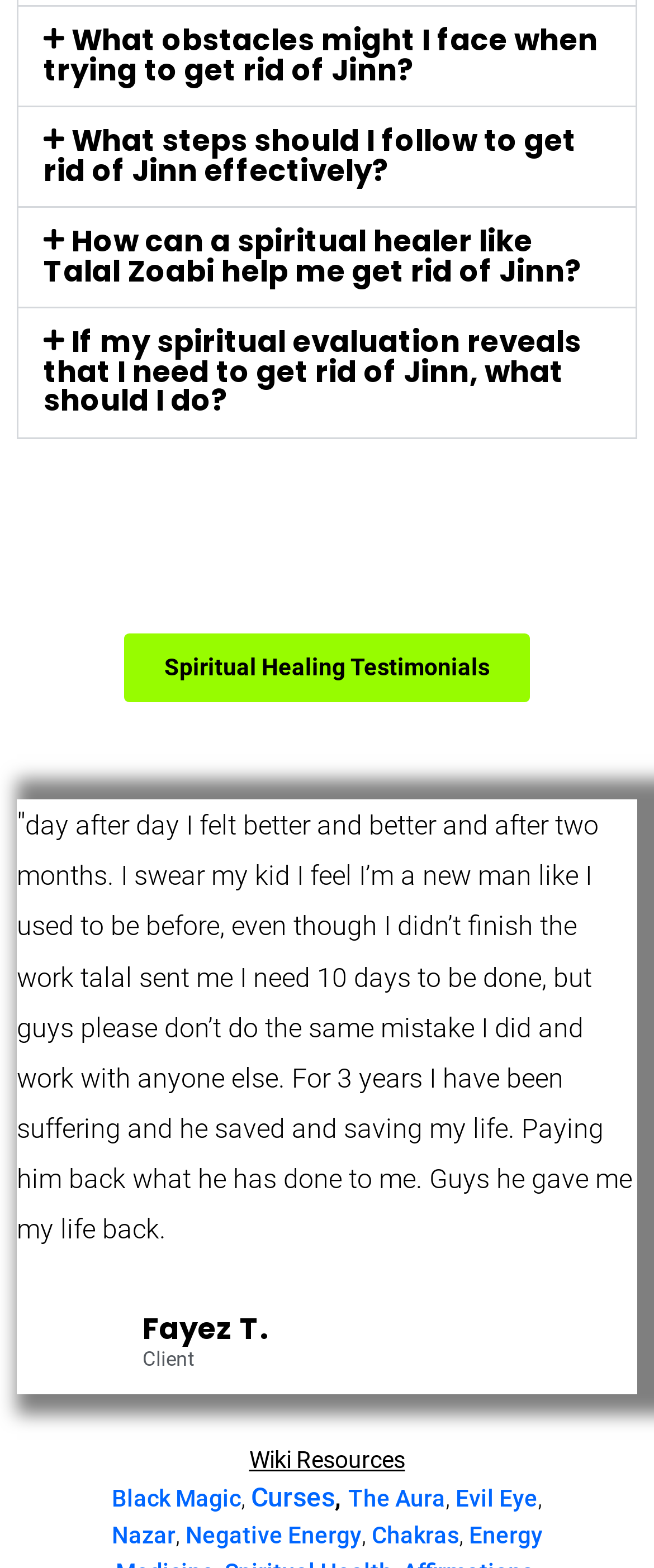What is the sentiment of the testimonial?
Craft a detailed and extensive response to the question.

The testimonial is a long text block located in the middle of the webpage with a bounding box coordinate of [0.026, 0.516, 0.967, 0.794]. The text expresses gratitude and appreciation towards Talal Zoabi, indicating a positive sentiment.